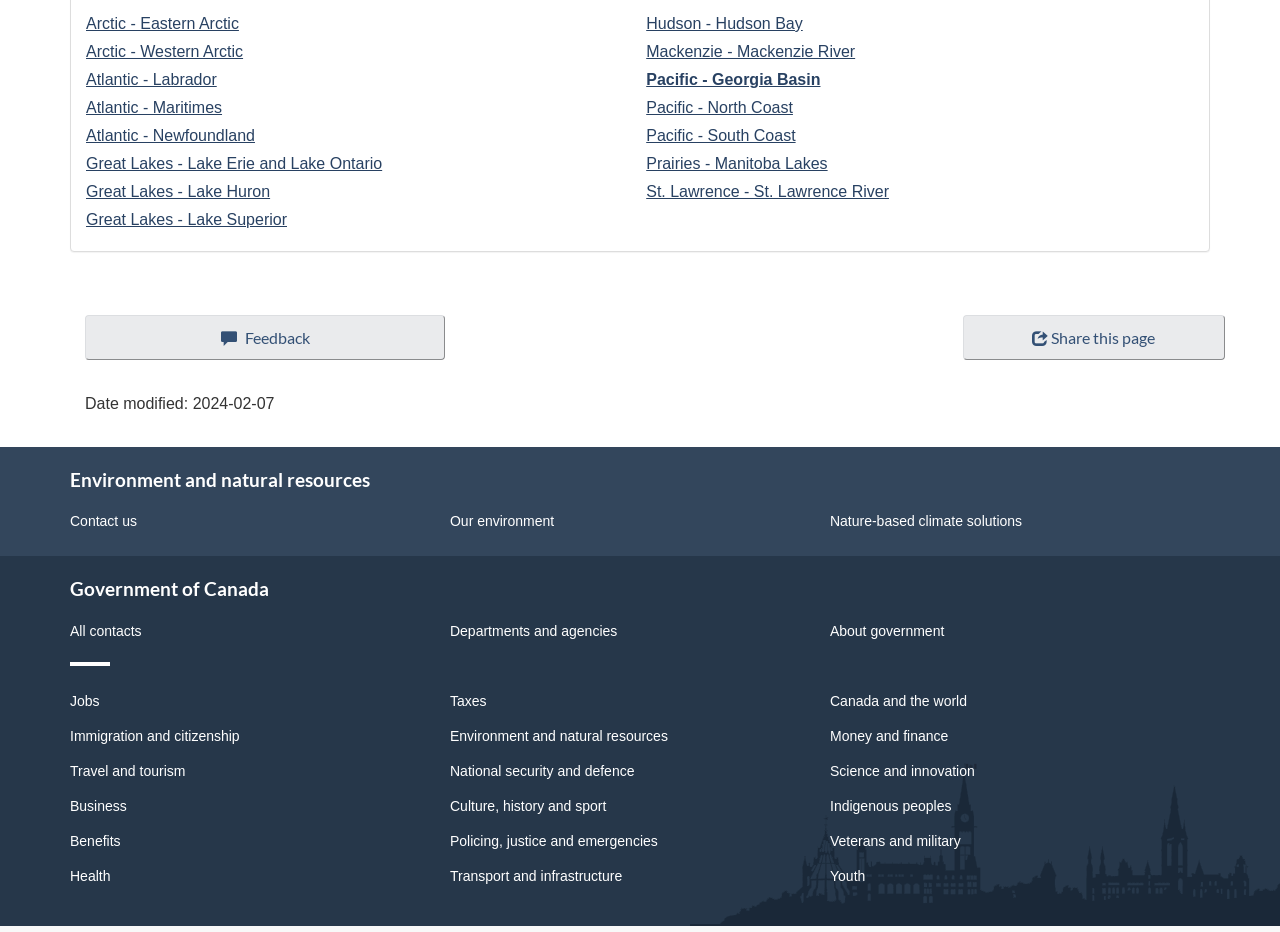Find the bounding box coordinates of the area to click in order to follow the instruction: "View Environment and natural resources".

[0.055, 0.503, 0.945, 0.526]